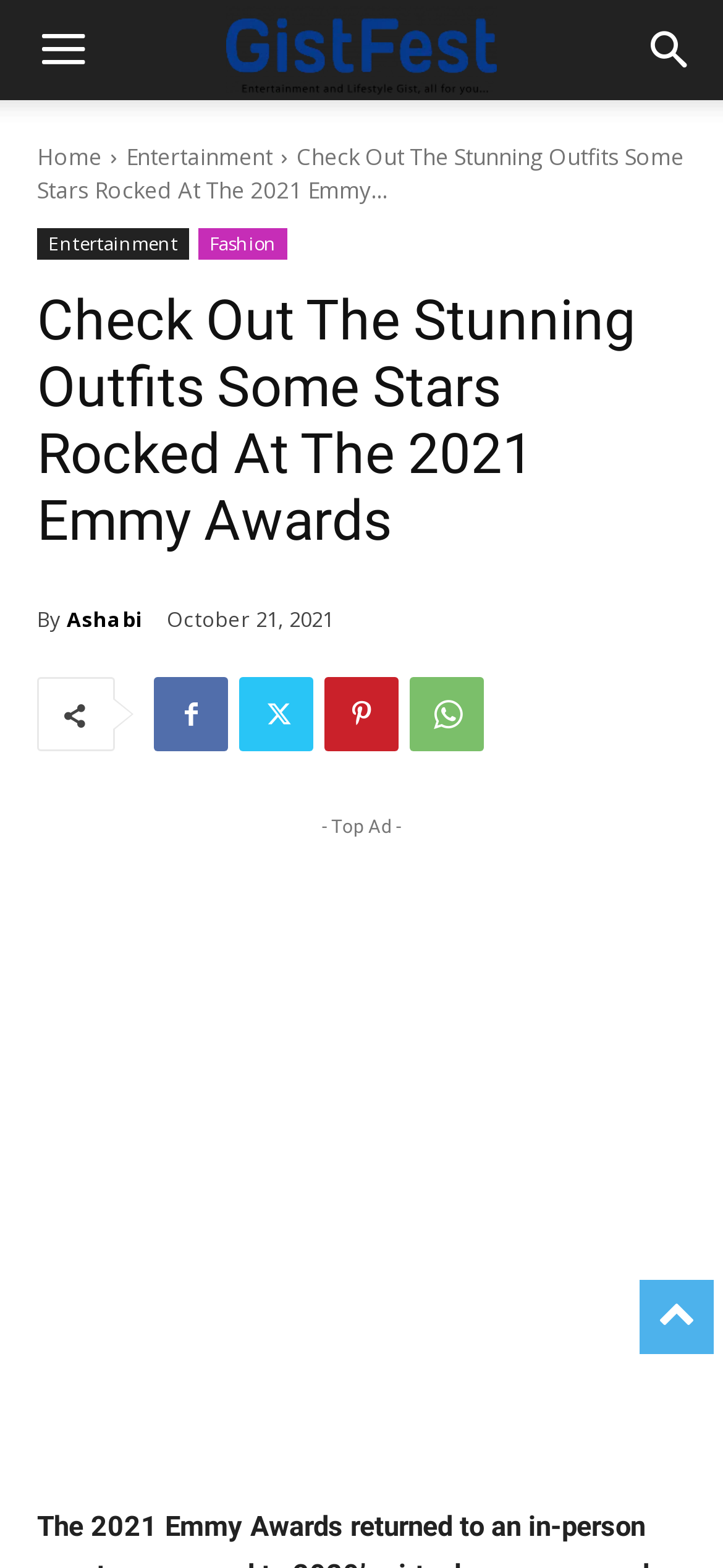Provide a comprehensive caption for the webpage.

The webpage is about the 2021 Emmy Awards, showcasing stunning outfits worn by celebrities. At the top left corner, there is a "Menu" button, next to the "GistFest" logo. On the top right corner, there is a "Search" button. Below the logo, there are navigation links, including "Home" and "Entertainment", which are aligned horizontally. 

The main content of the webpage is a heading that reads "Check Out The Stunning Outfits Some Stars Rocked At The 2021 Emmy Awards". Below the heading, there is a byline "By Ashabi" and a timestamp "October 21, 2021". 

There are four social media links, represented by icons, placed horizontally below the timestamp. 

A top advertisement is displayed below the social media links, taking up the full width of the page.